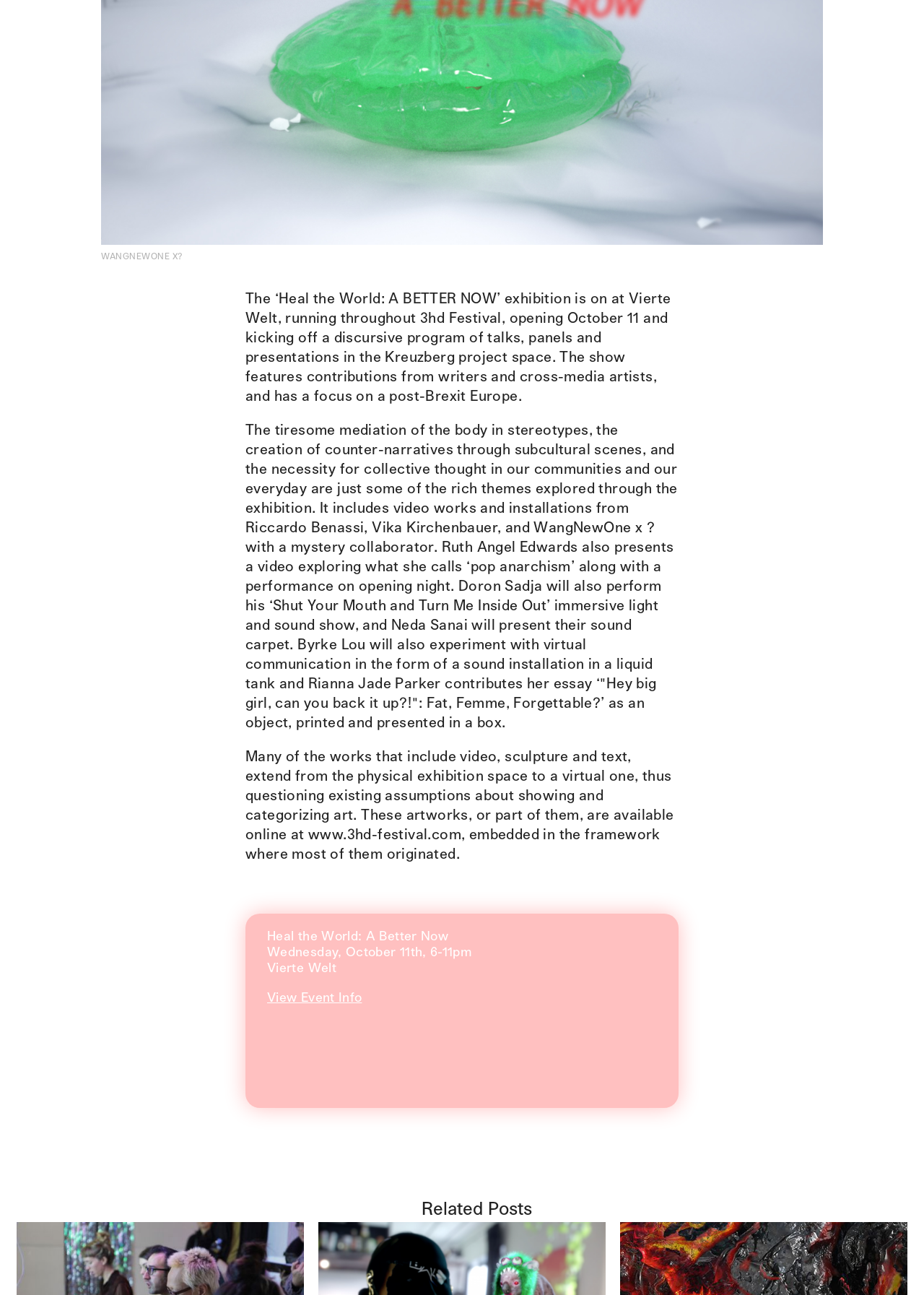Identify the bounding box of the HTML element described as: "View Event Info".

[0.289, 0.764, 0.392, 0.776]